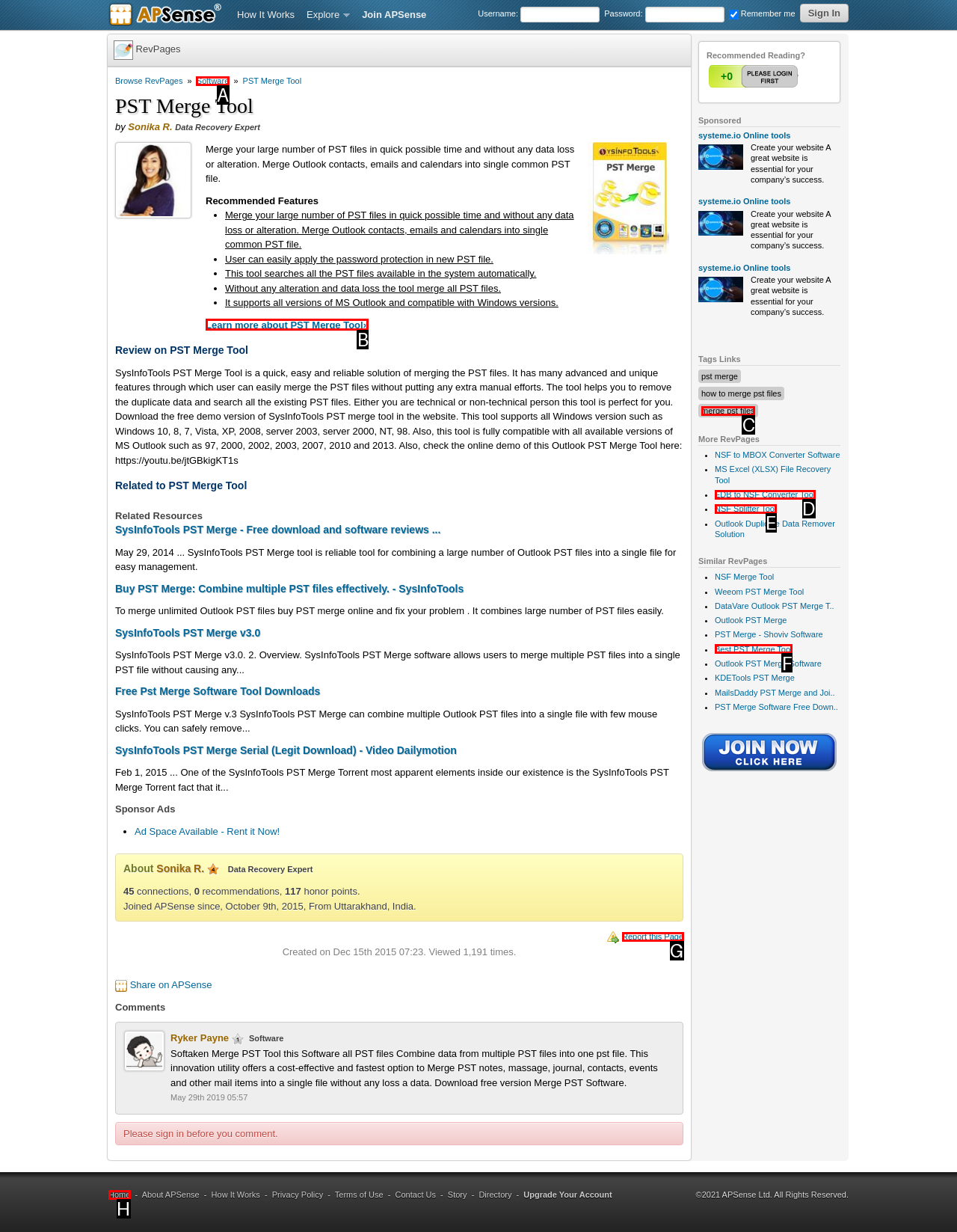Which option should be clicked to complete this task: Learn more about PST Merge Tool
Reply with the letter of the correct choice from the given choices.

B